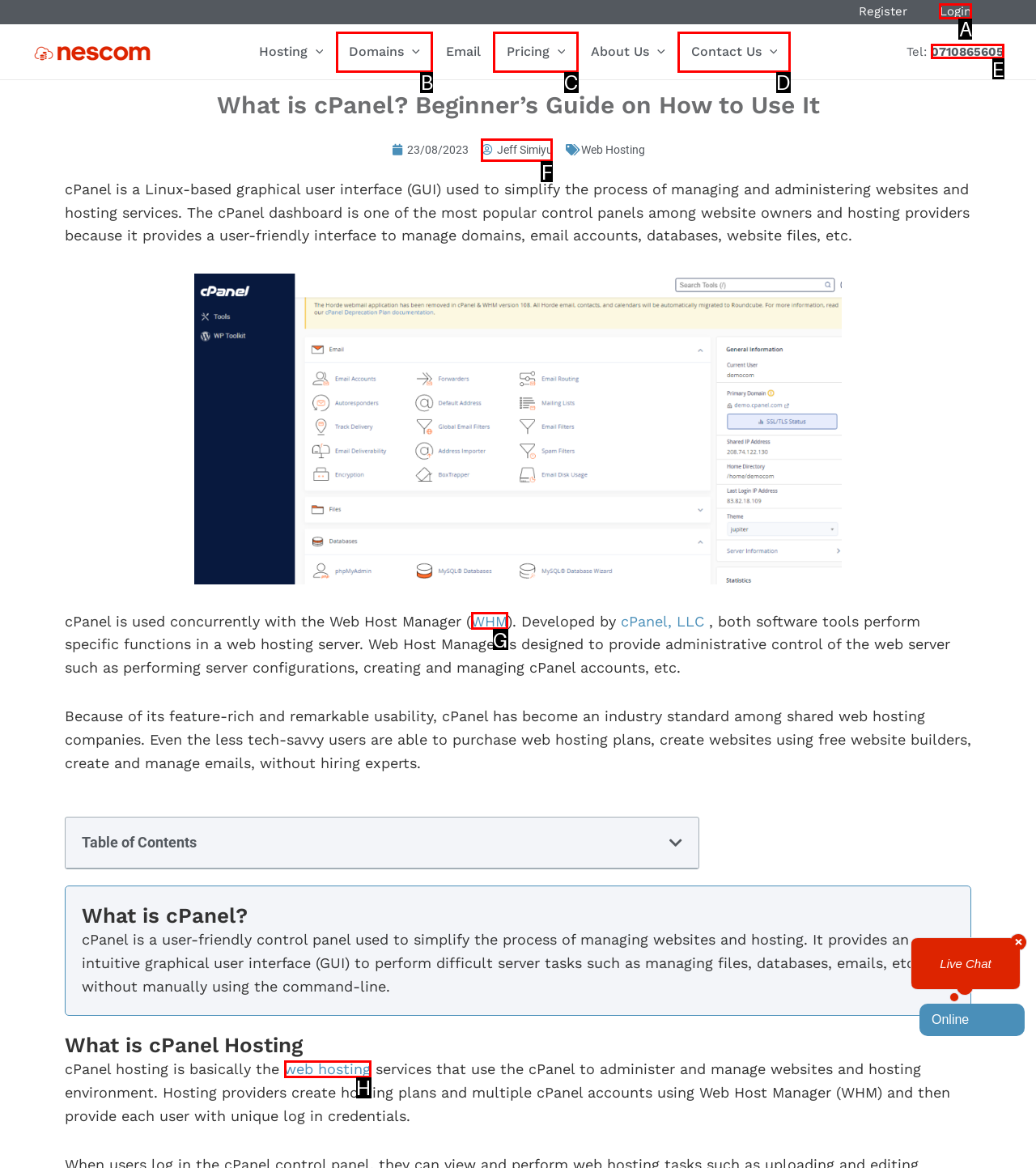Point out the specific HTML element to click to complete this task: Click on Login Reply with the letter of the chosen option.

A